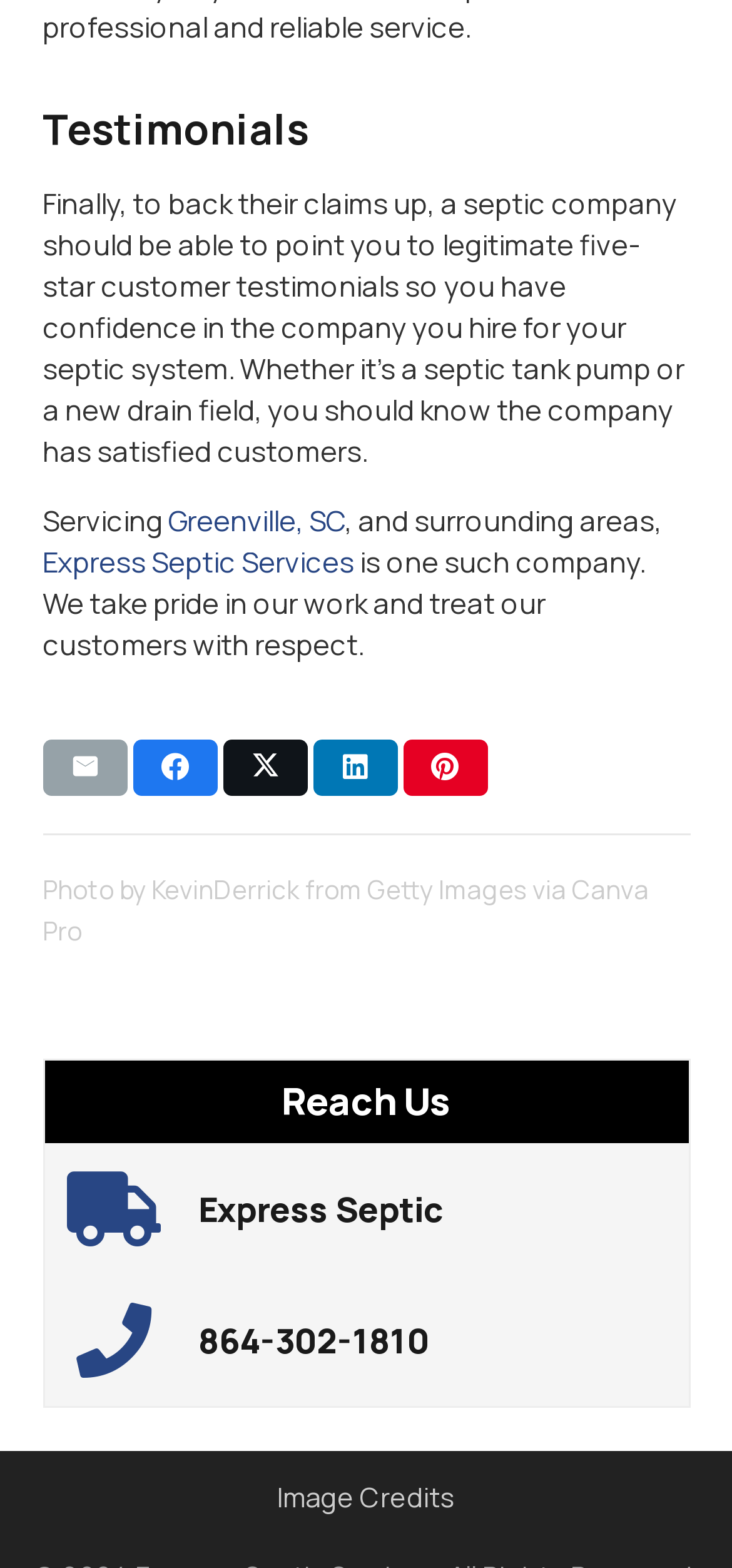Identify the bounding box coordinates for the element you need to click to achieve the following task: "Click on 'Email this'". The coordinates must be four float values ranging from 0 to 1, formatted as [left, top, right, bottom].

[0.058, 0.471, 0.173, 0.507]